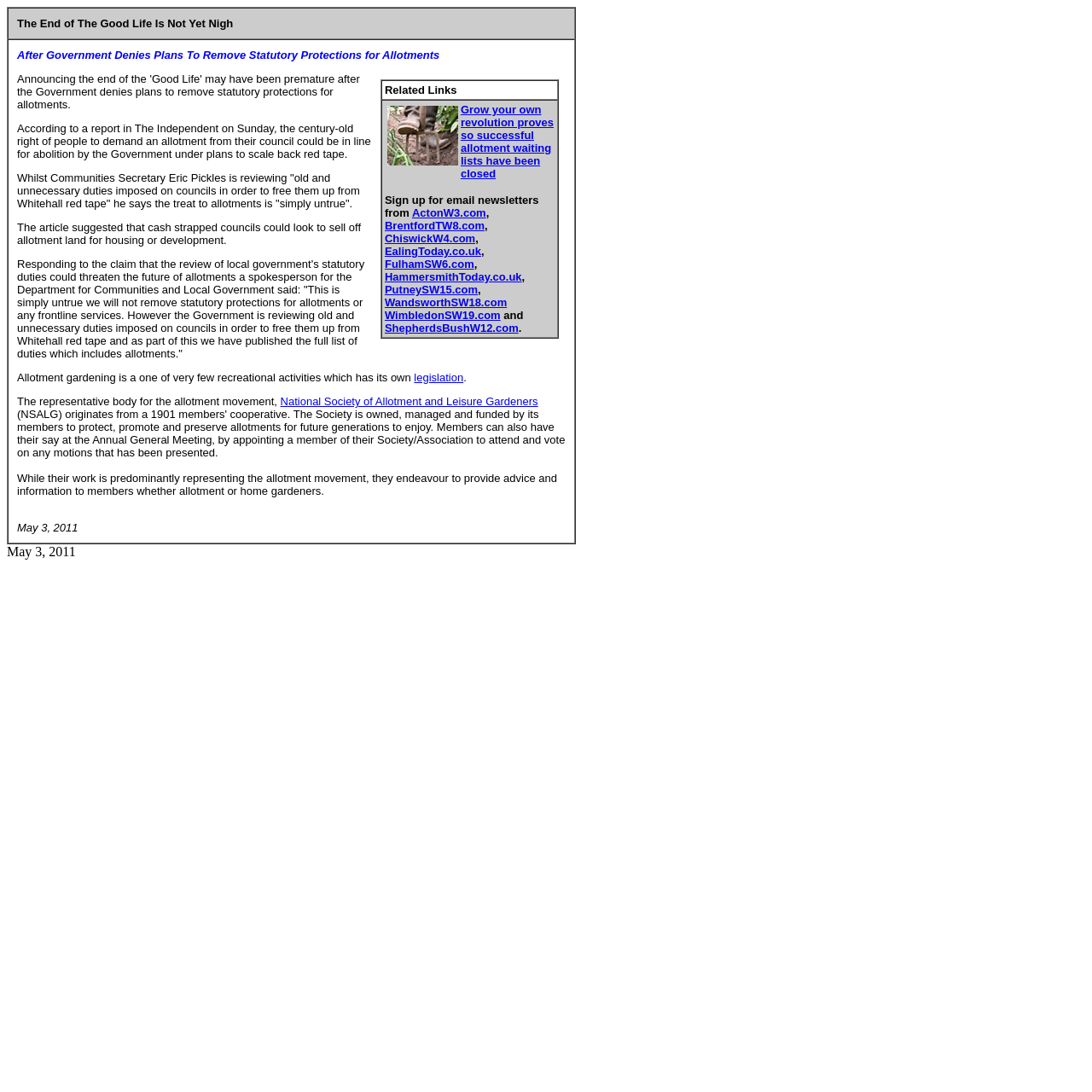When was the article published?
Look at the image and construct a detailed response to the question.

The article mentions the date 'May 3, 2011' at the end of the text, indicating when it was published.